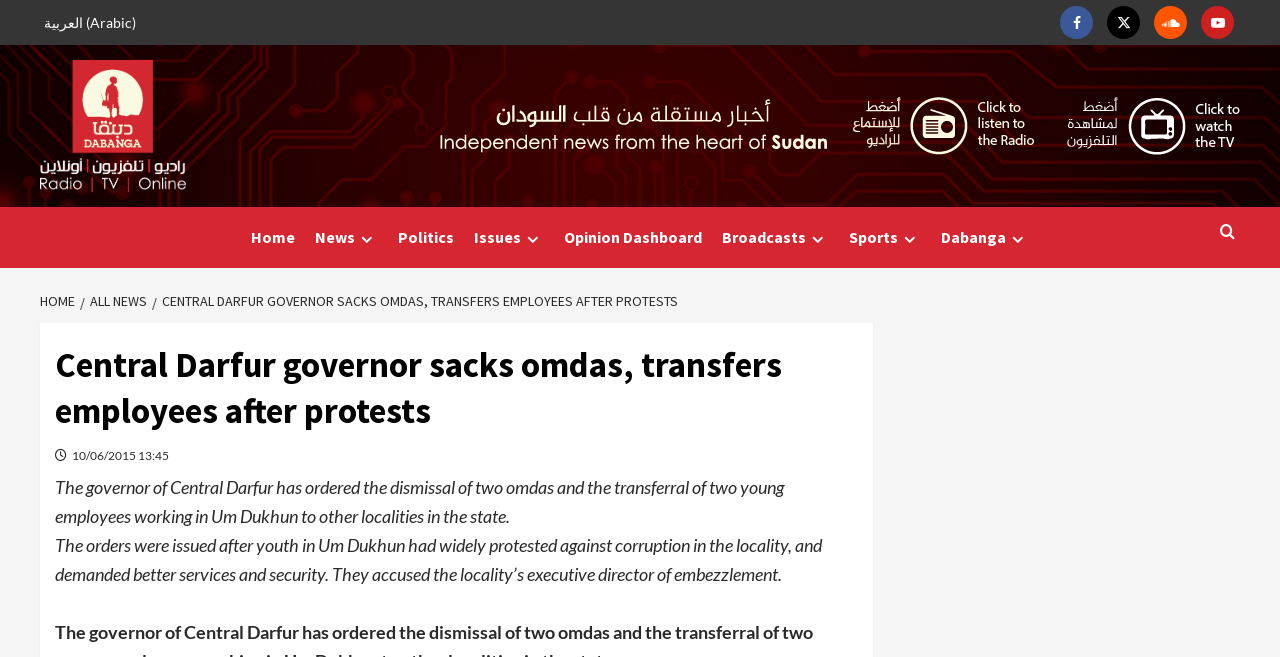Determine the bounding box coordinates (top-left x, top-left y, bottom-right x, bottom-right y) of the UI element described in the following text: العربية (Arabic)

[0.031, 0.0, 0.114, 0.068]